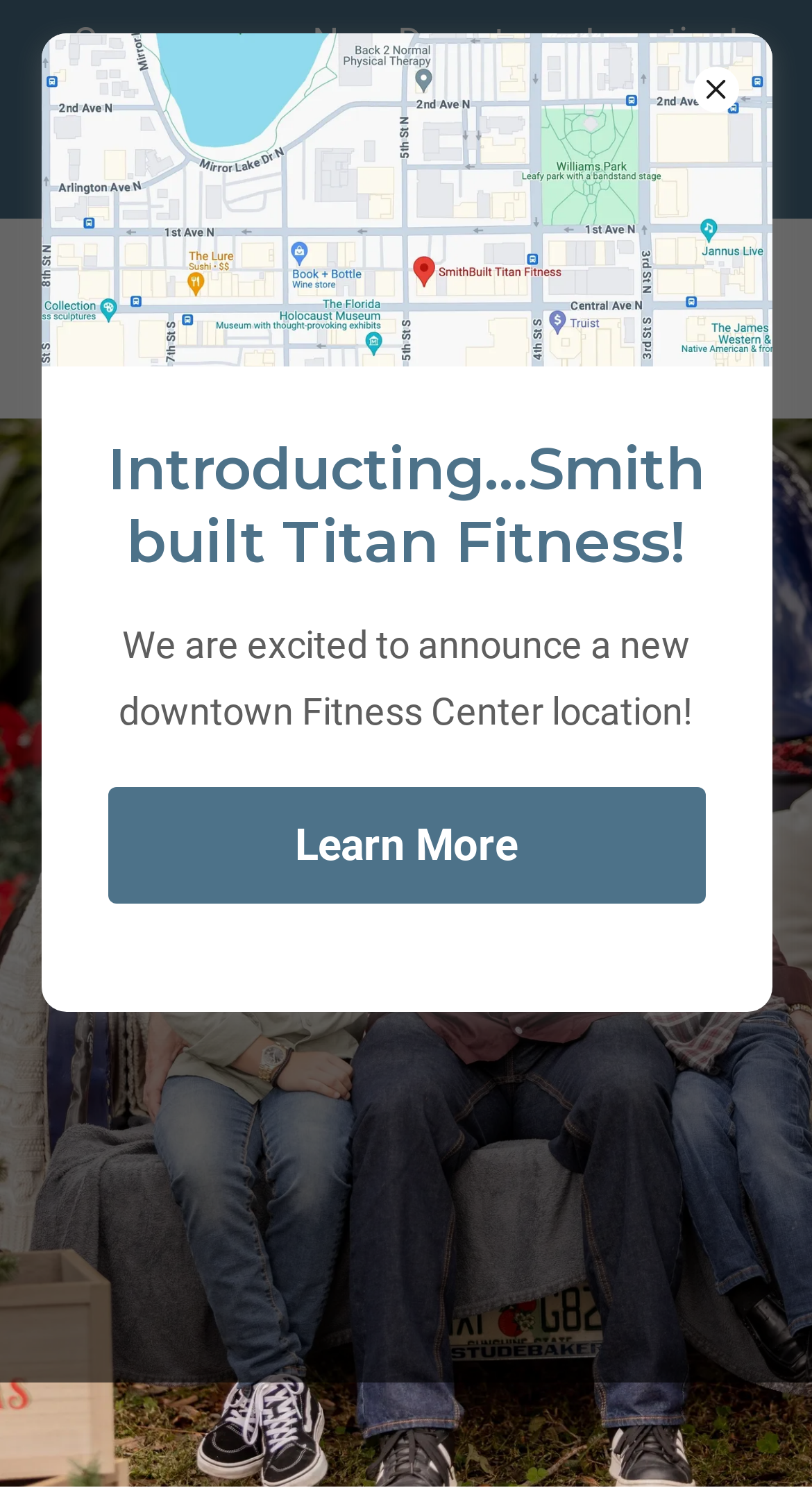What is the fitness center announcing?
Answer with a single word or short phrase according to what you see in the image.

A new downtown Fitness Center location